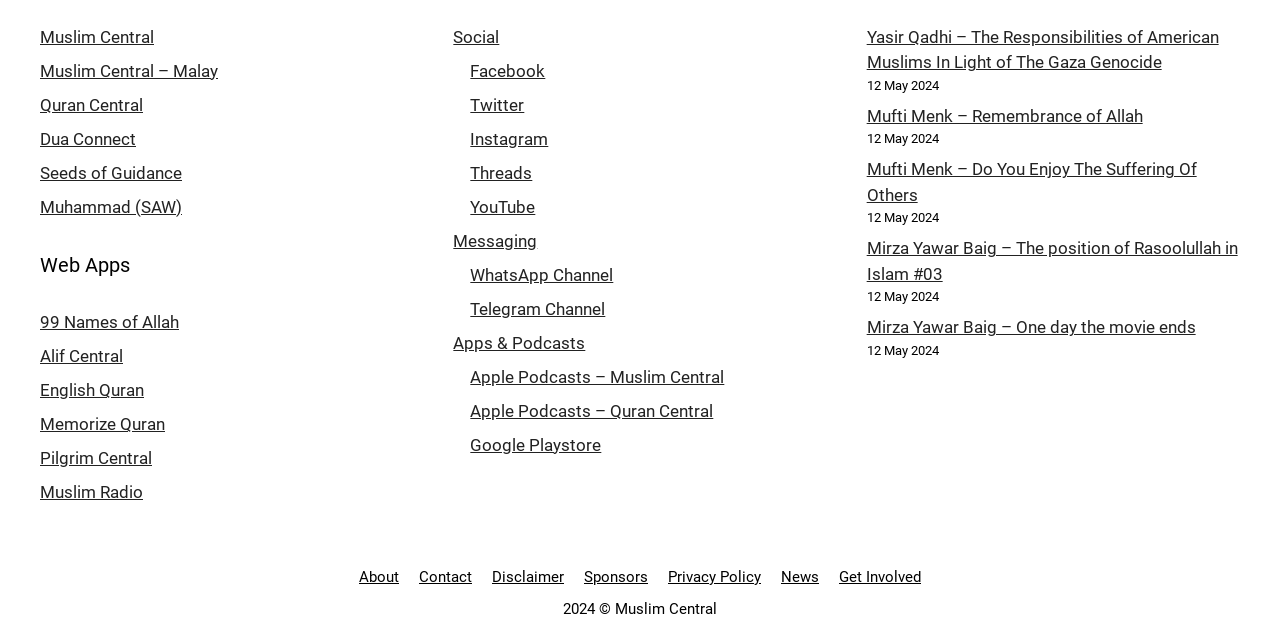What is the date of the lecture 'Yasir Qadhi – The Responsibilities of American Muslims In Light of The Gaza Genocide'?
Answer the question with a single word or phrase by looking at the picture.

12 May 2024